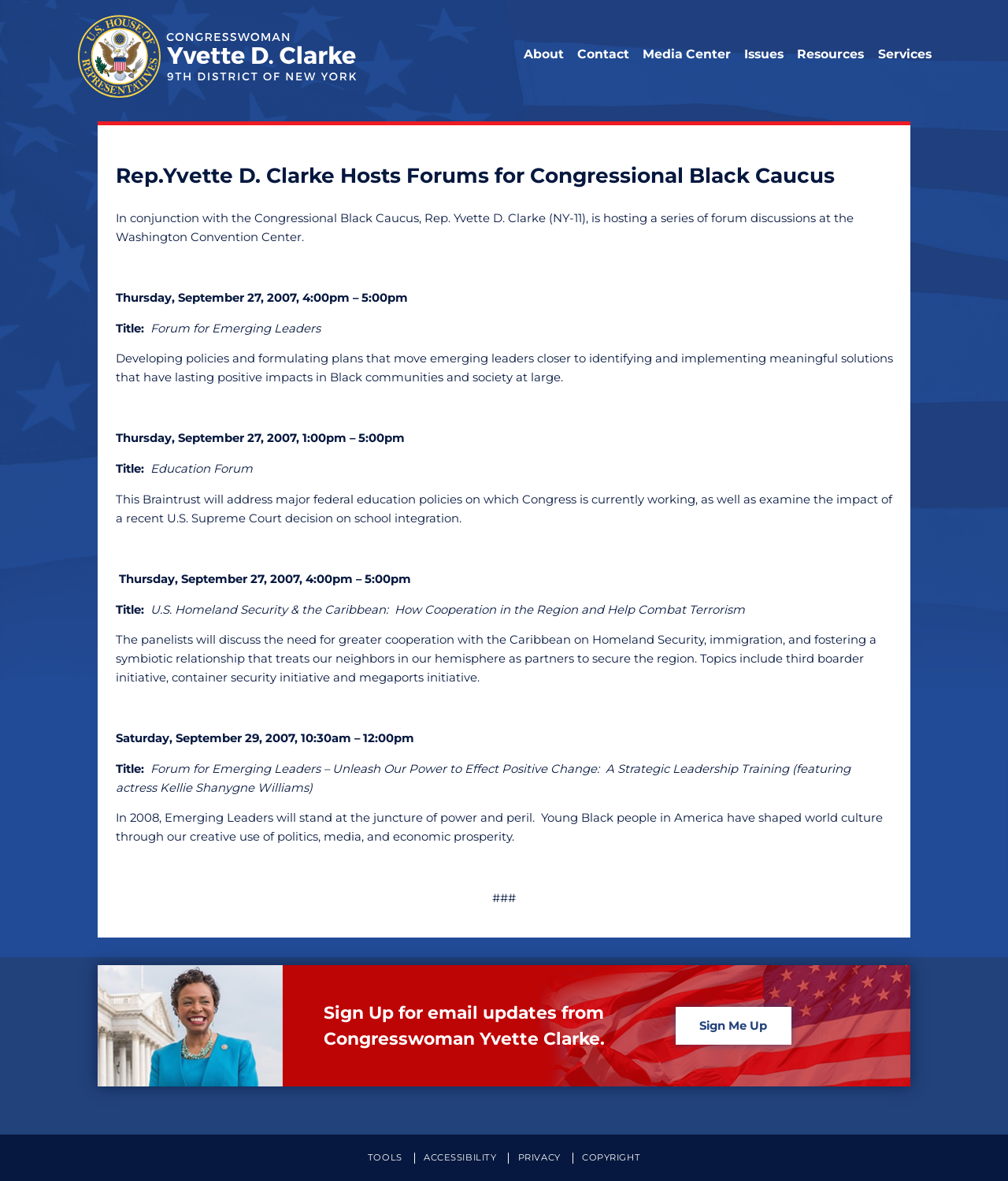Show the bounding box coordinates for the HTML element described as: "Press Kit".

[0.644, 0.087, 0.802, 0.106]